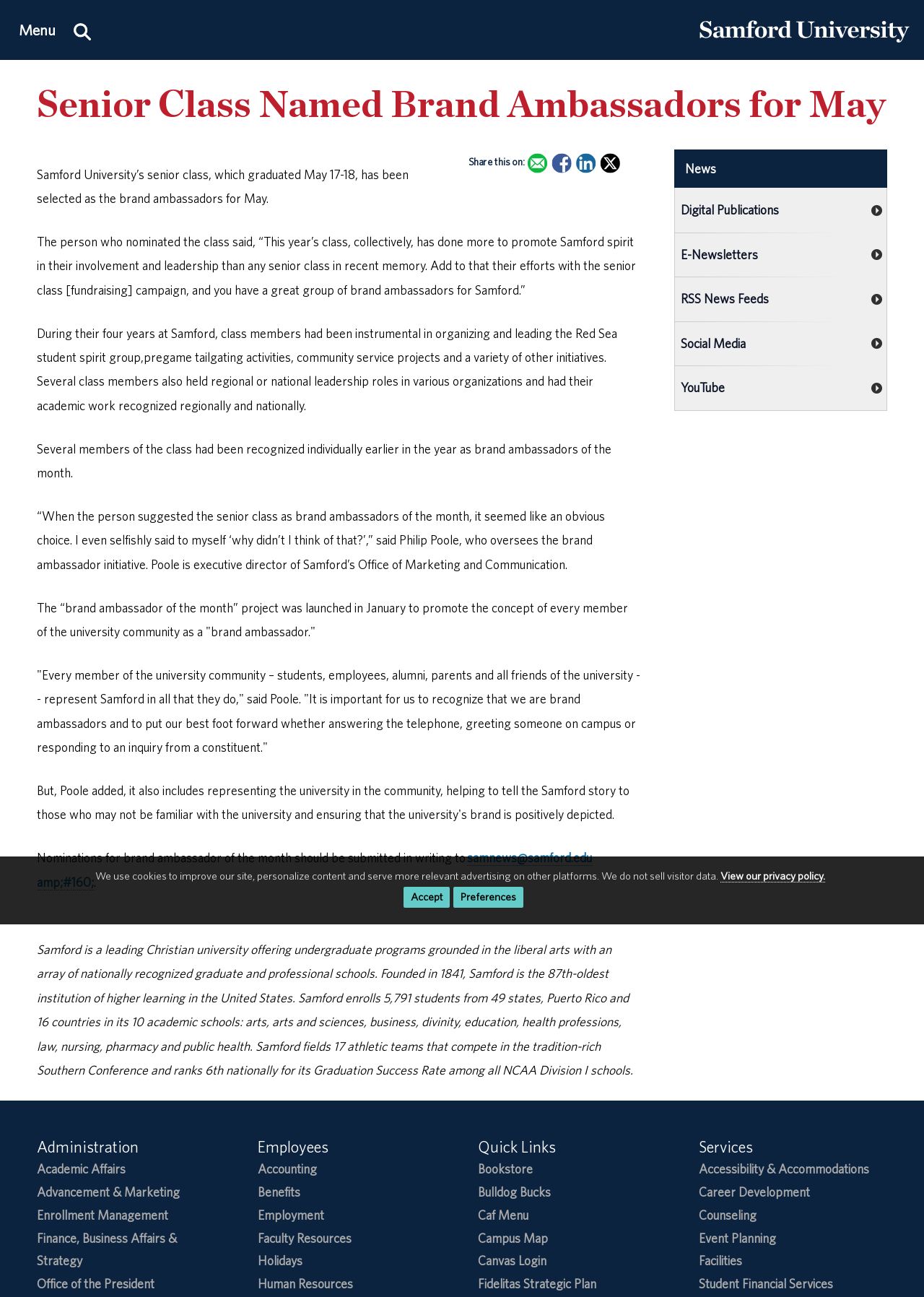Give a one-word or one-phrase response to the question: 
What is the name of the university?

Samford University